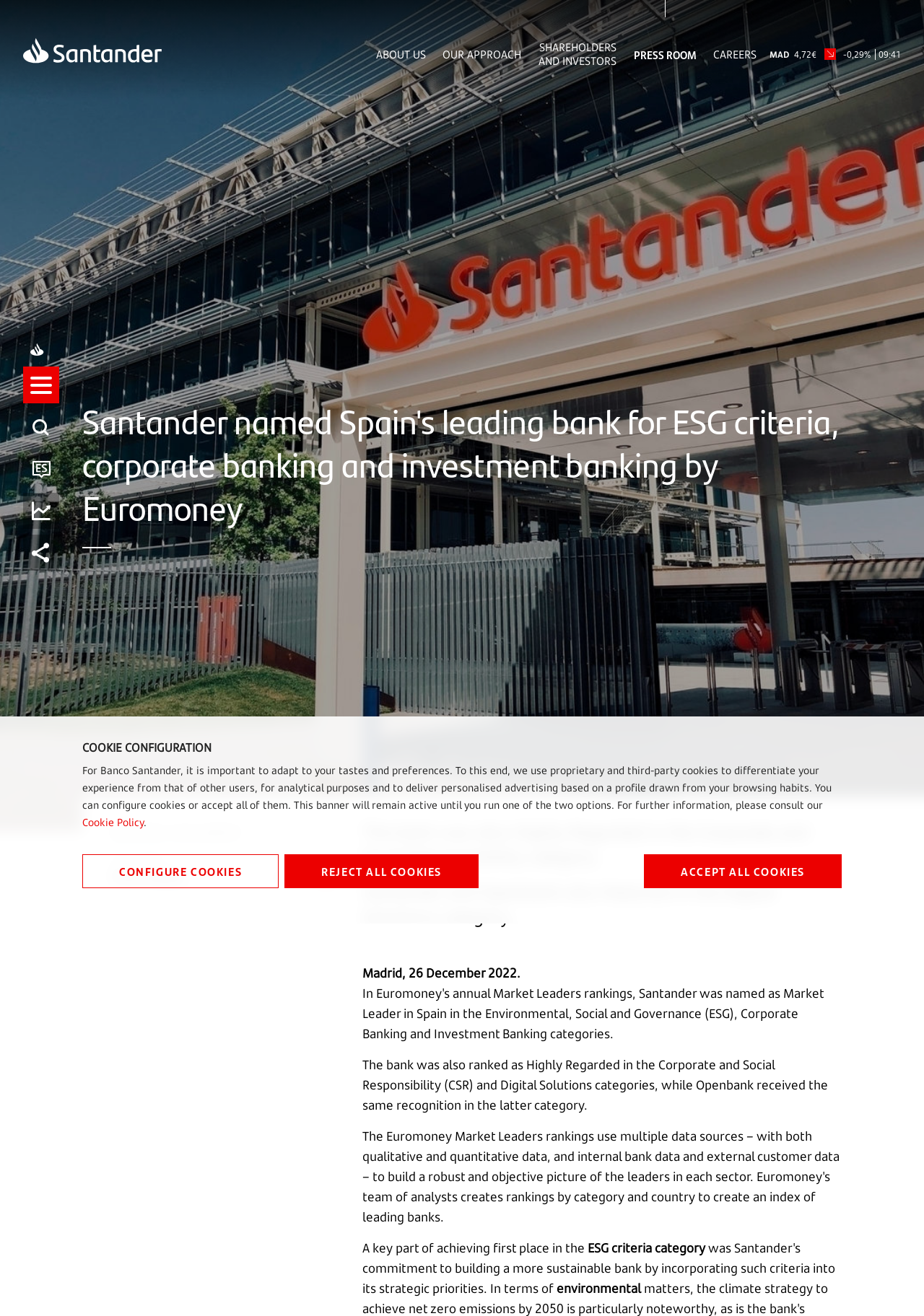Locate the bounding box of the UI element based on this description: "Santander". Provide four float numbers between 0 and 1 as [left, top, right, bottom].

[0.025, 0.271, 0.064, 0.283]